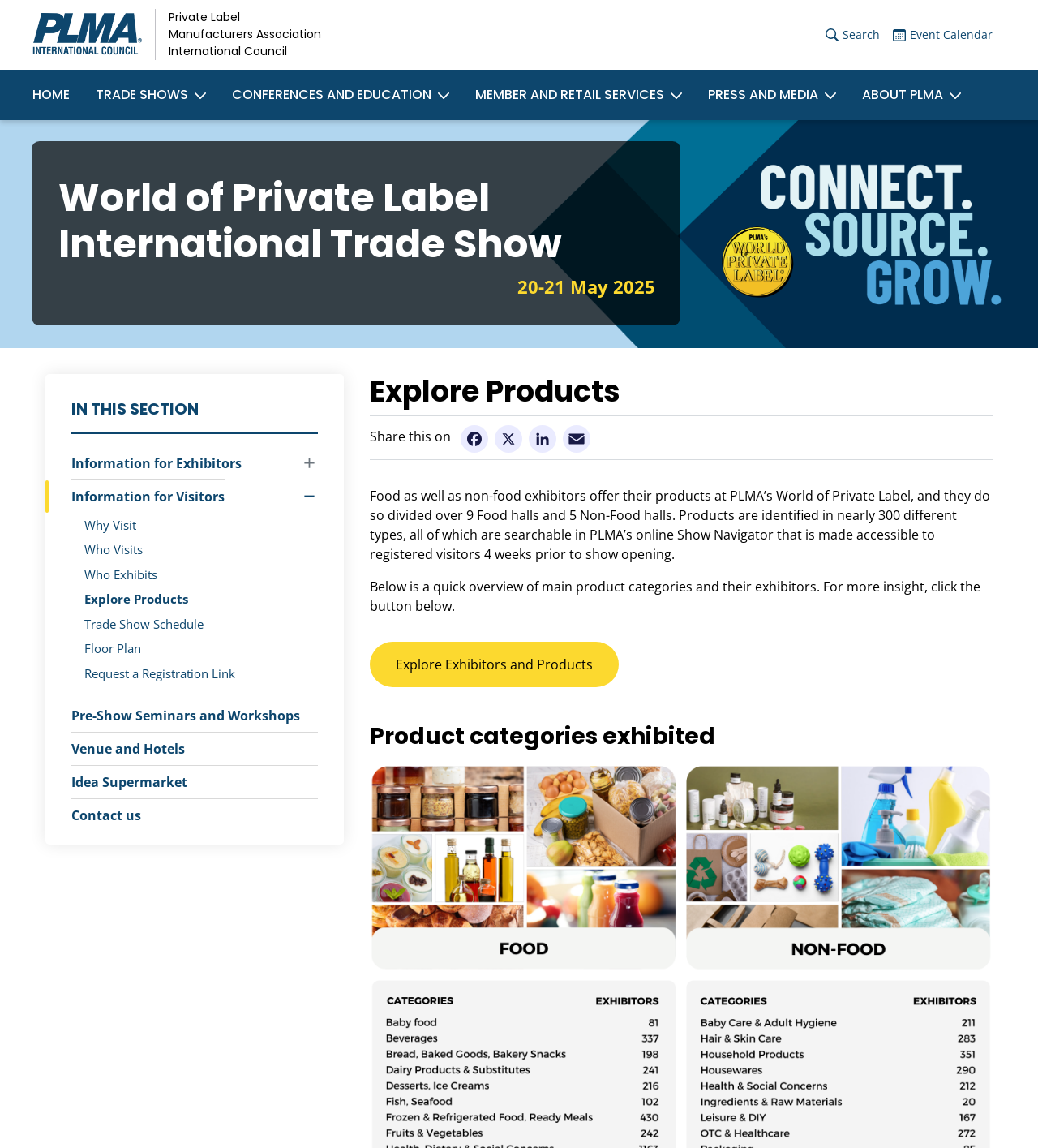Show the bounding box coordinates of the region that should be clicked to follow the instruction: "Explore Exhibitors and Products."

[0.356, 0.559, 0.596, 0.598]